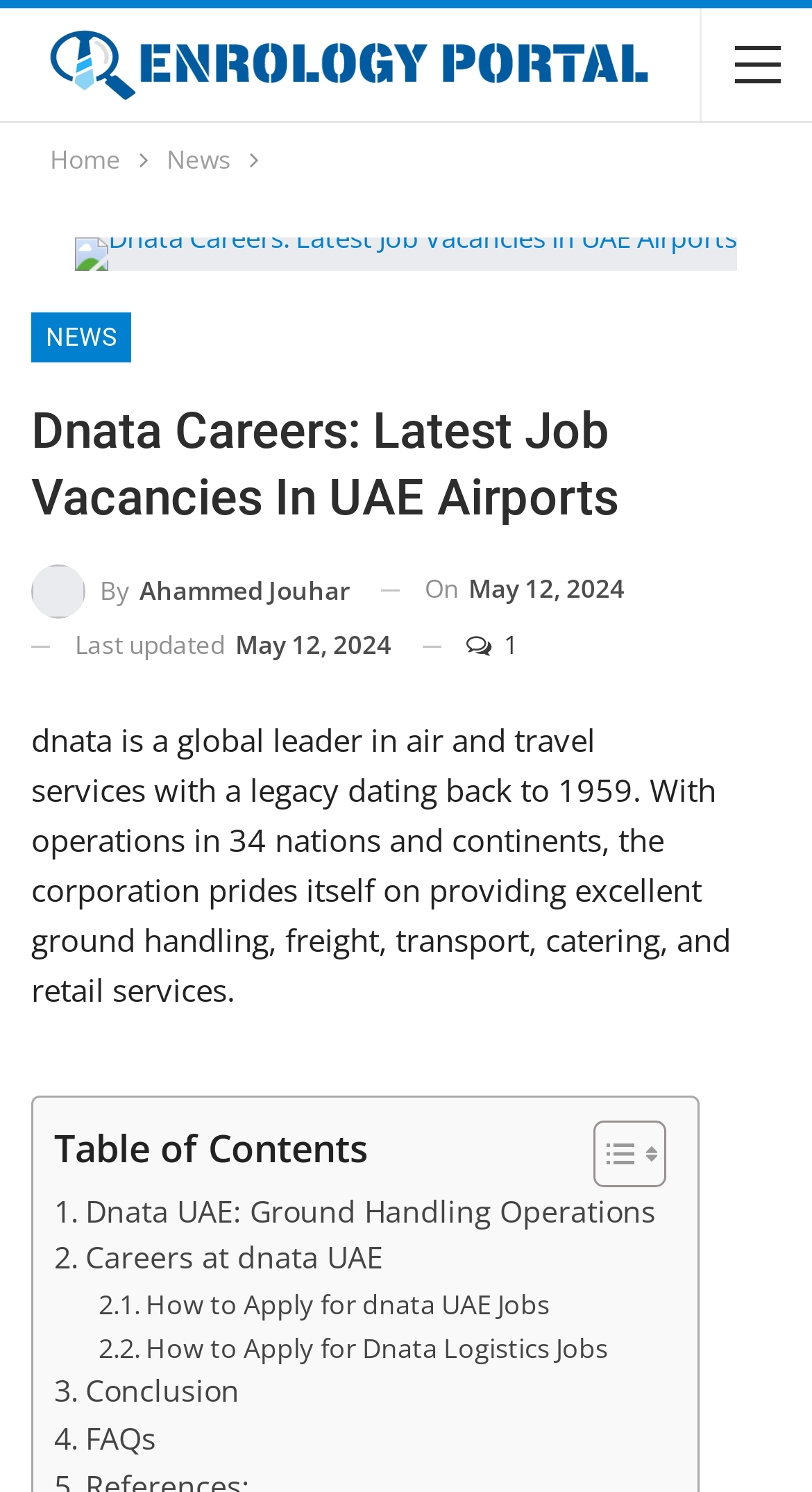Can you identify the bounding box coordinates of the clickable region needed to carry out this instruction: 'View the Table of Contents'? The coordinates should be four float numbers within the range of 0 to 1, stated as [left, top, right, bottom].

[0.067, 0.752, 0.454, 0.785]